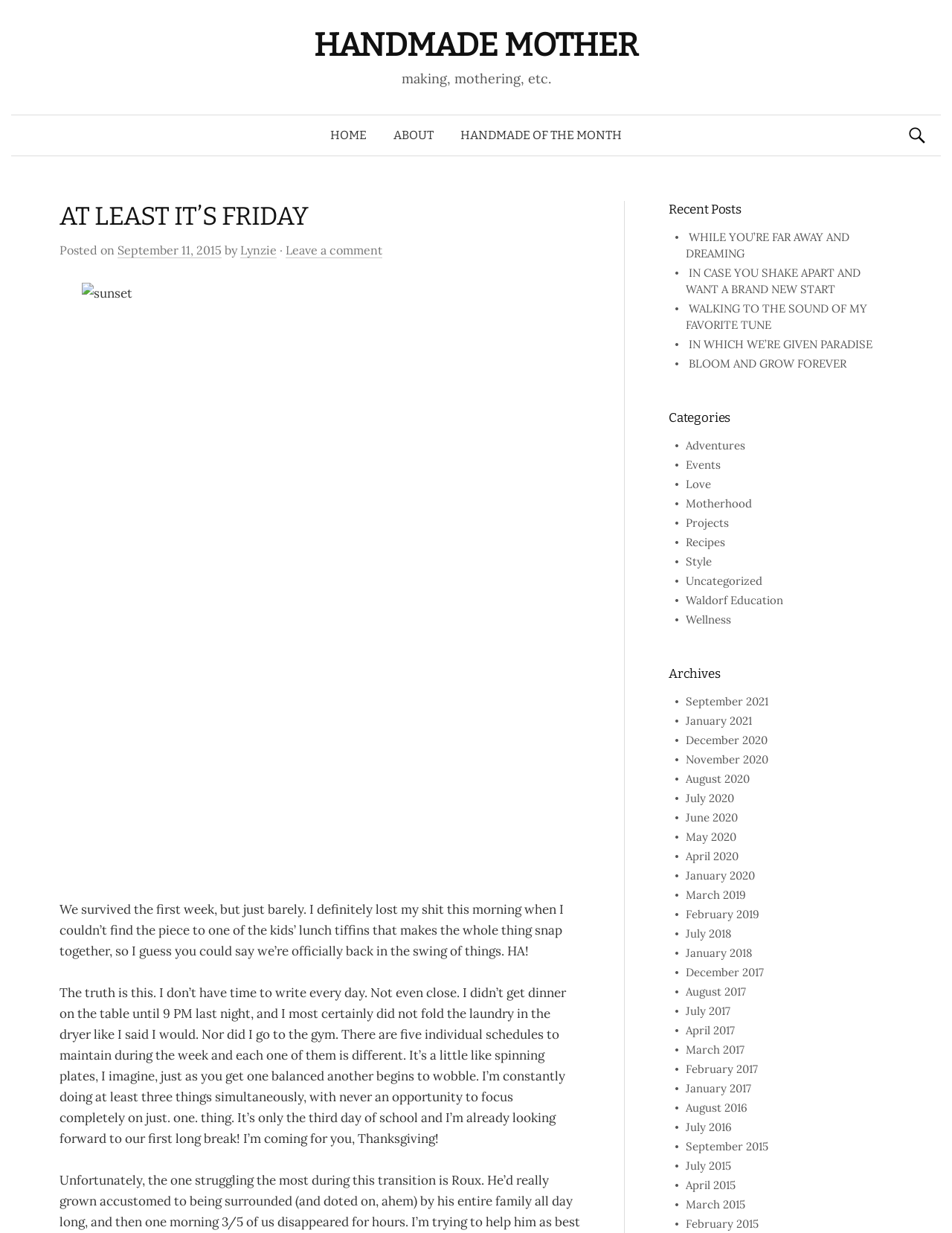Can you find the bounding box coordinates for the element to click on to achieve the instruction: "Go to the homepage"?

[0.333, 0.094, 0.399, 0.126]